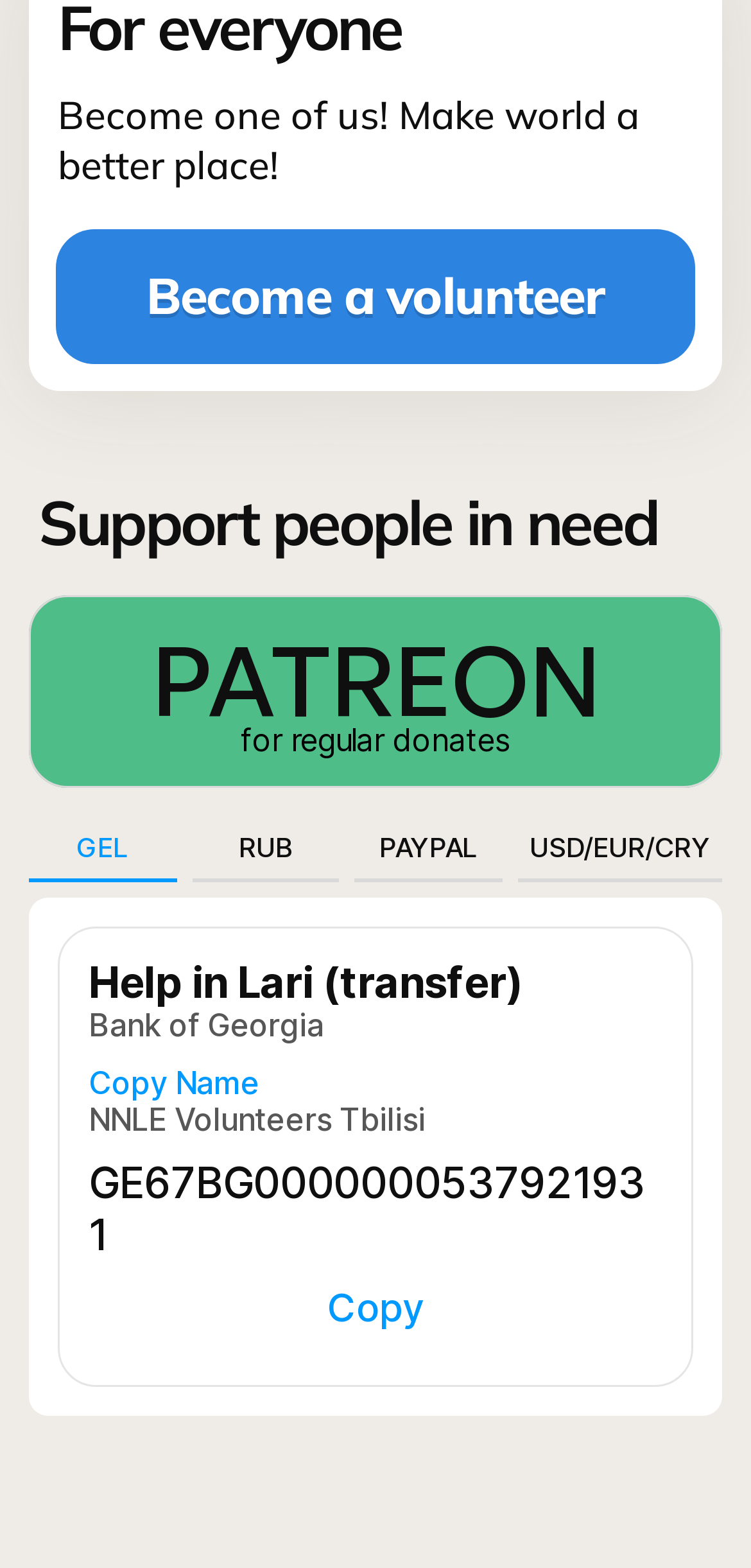Select the bounding box coordinates of the element I need to click to carry out the following instruction: "Donate with PATREON".

[0.038, 0.379, 0.962, 0.502]